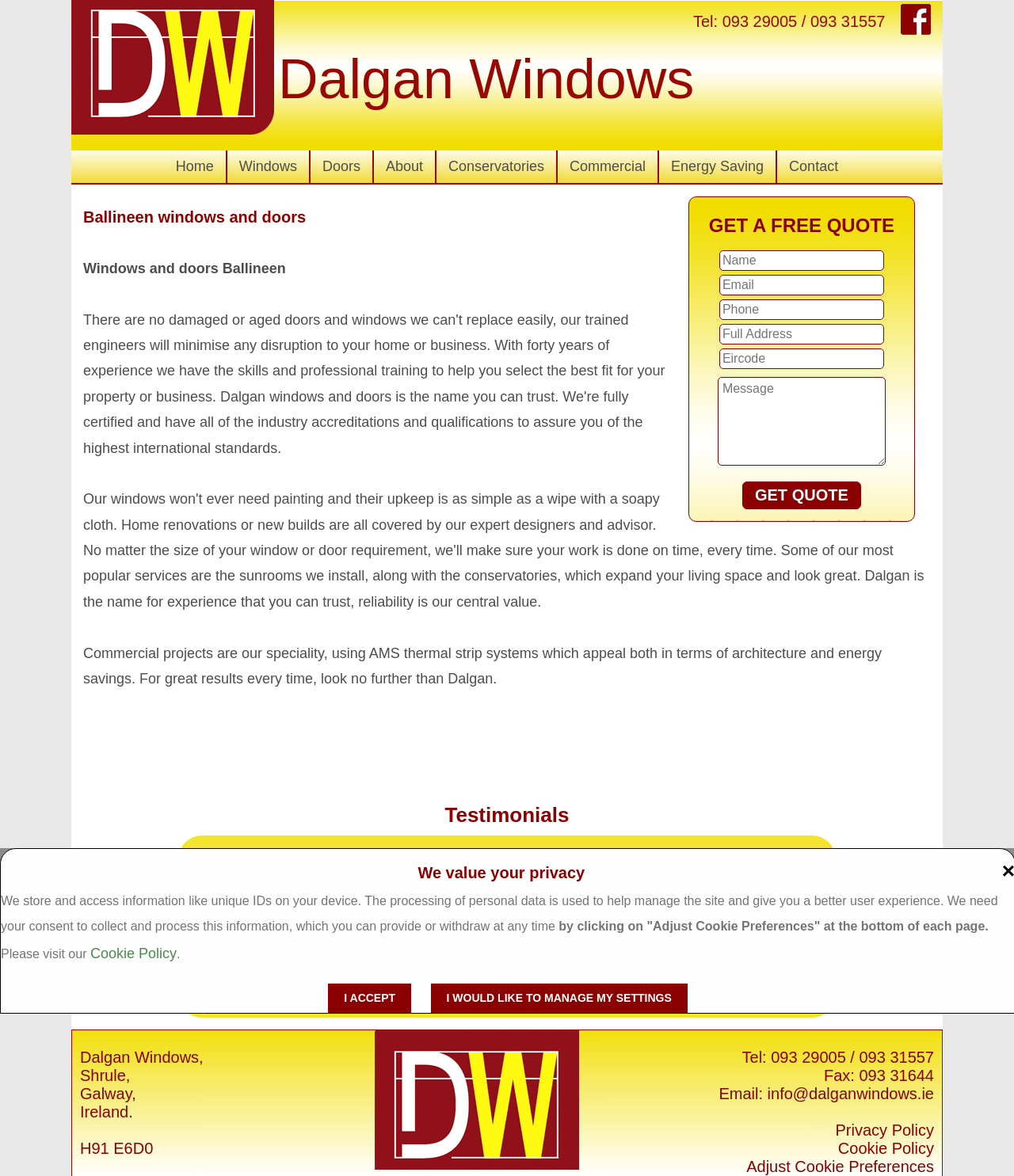Please indicate the bounding box coordinates for the clickable area to complete the following task: "Click the 'Contact' link". The coordinates should be specified as four float numbers between 0 and 1, i.e., [left, top, right, bottom].

[0.766, 0.128, 0.838, 0.156]